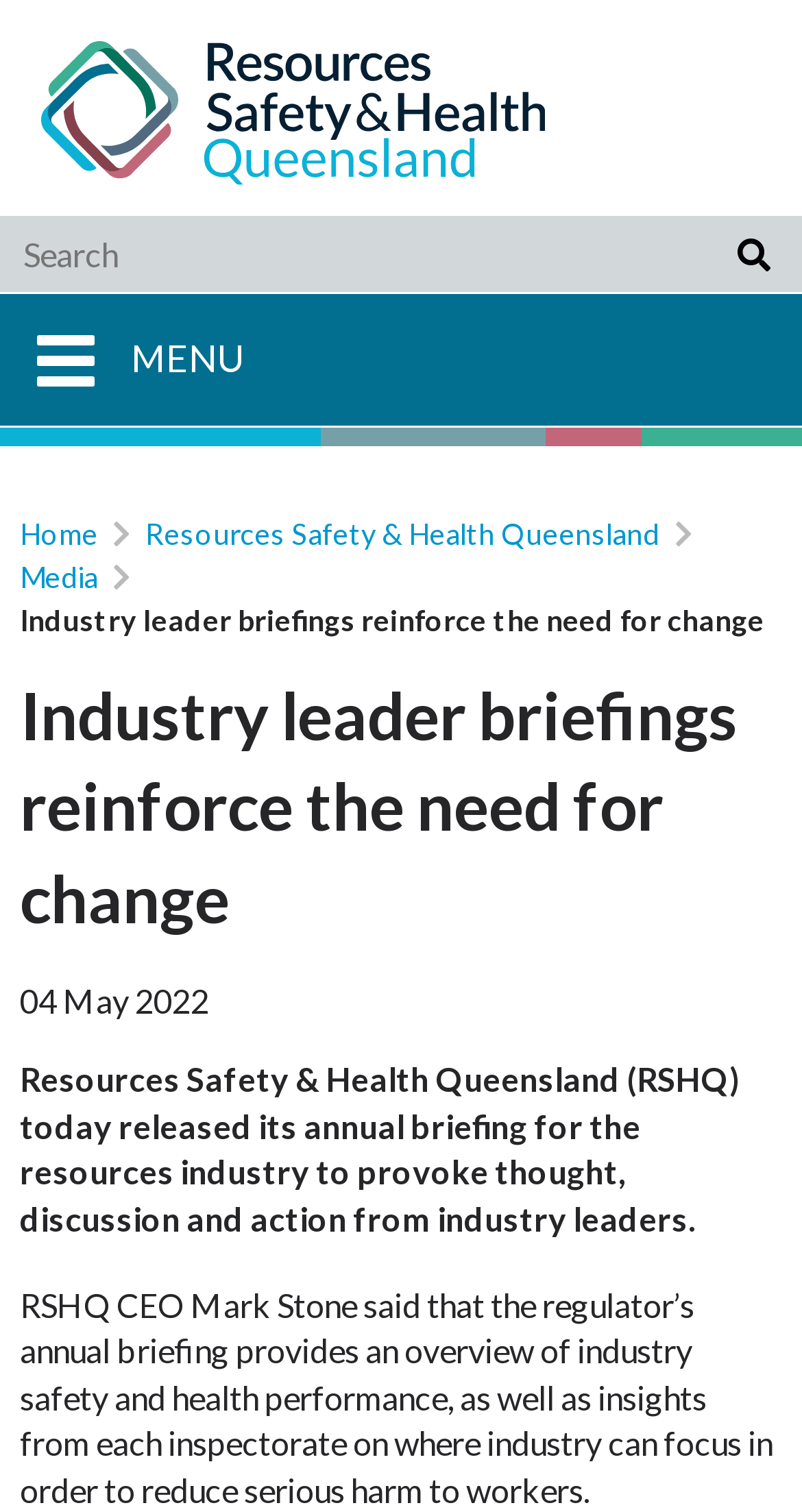Locate the bounding box of the UI element based on this description: "Resources Safety & Health Queensland". Provide four float numbers between 0 and 1 as [left, top, right, bottom].

[0.182, 0.342, 0.823, 0.365]